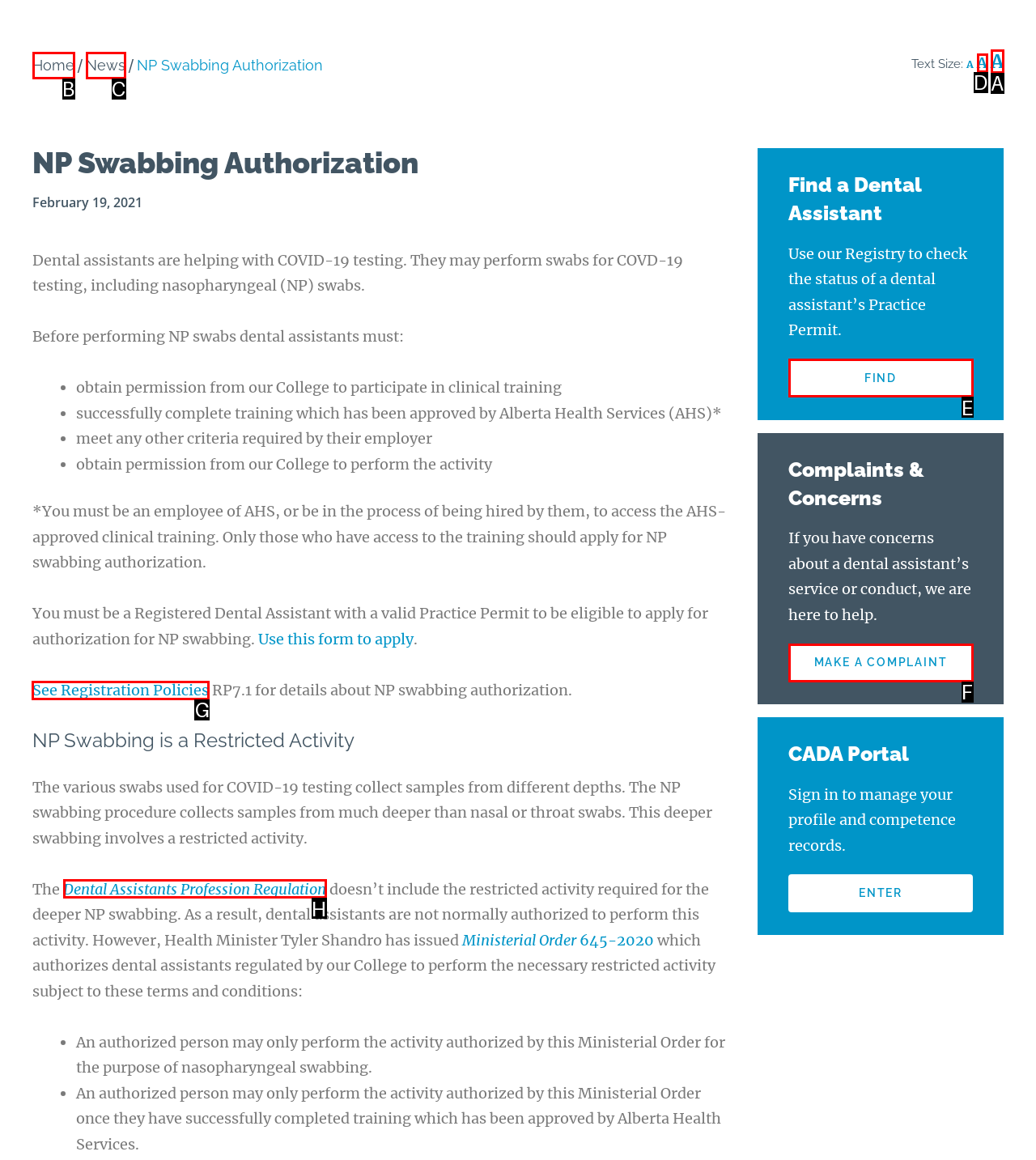Specify the letter of the UI element that should be clicked to achieve the following: See Registration Policies
Provide the corresponding letter from the choices given.

G